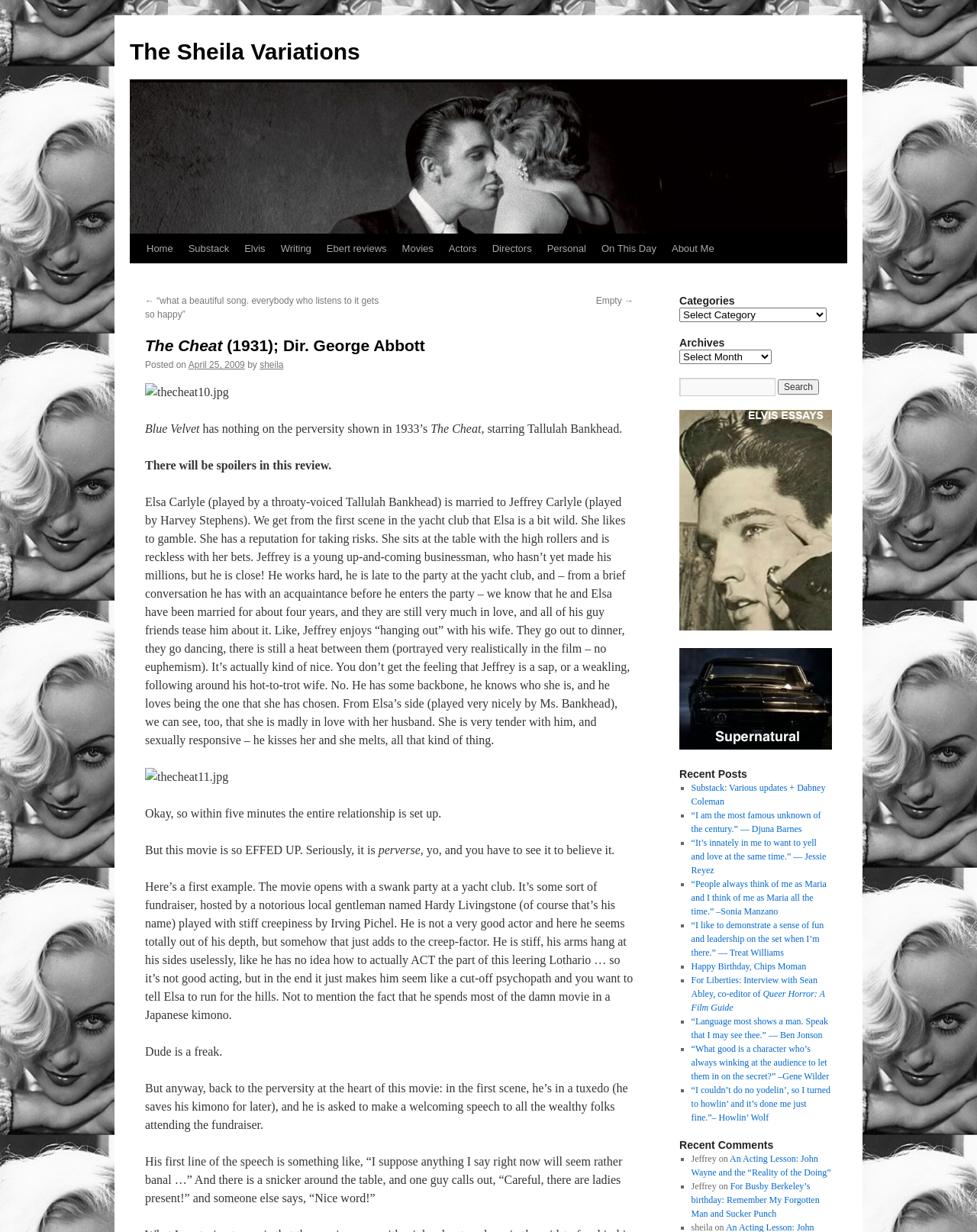Please provide a comprehensive response to the question based on the details in the image: How many recent posts are listed on the webpage?

The number of recent posts can be found in the 'Recent Posts' section of the webpage. There are 9 links listed, each representing a recent post.